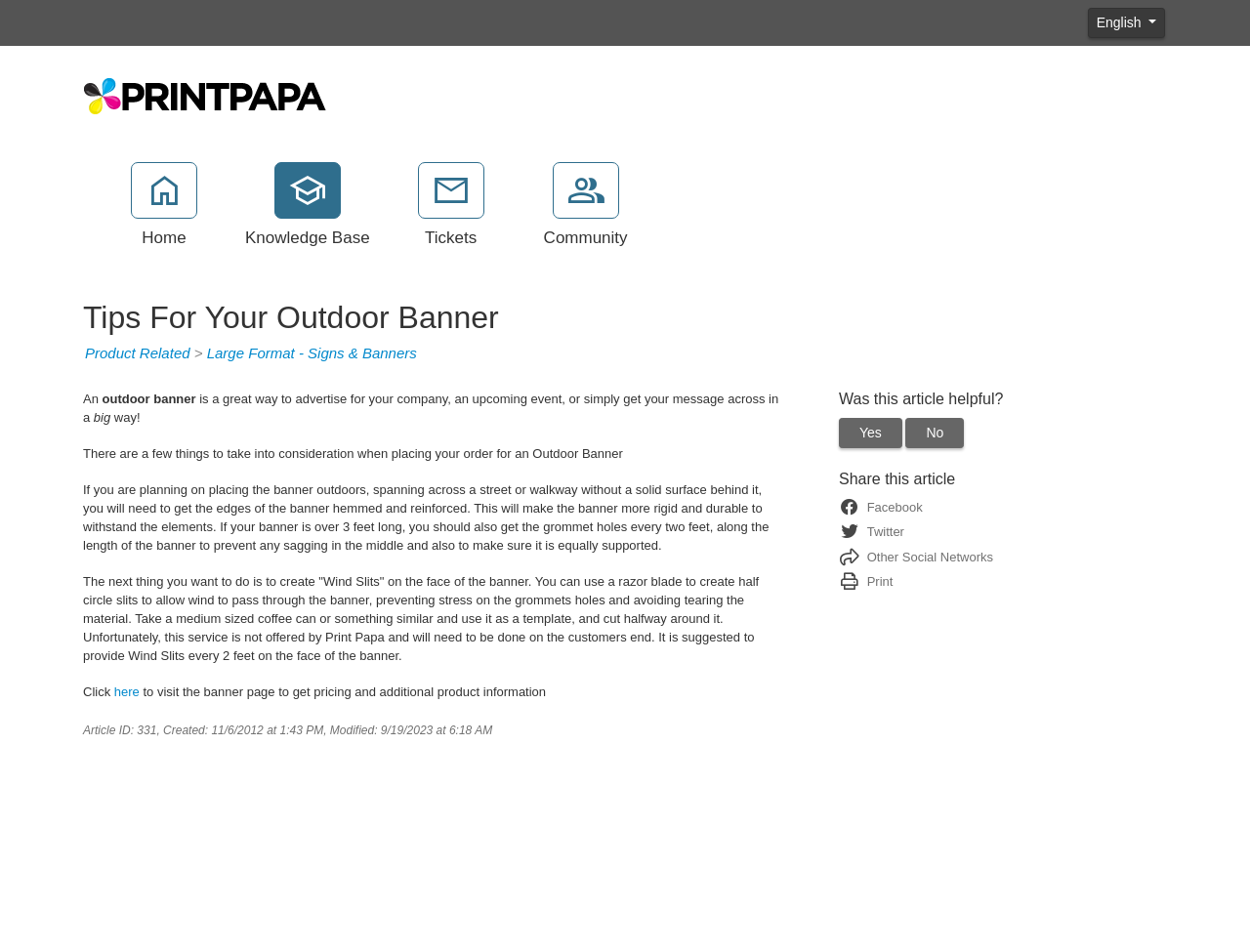What is the recommended frequency for grommet holes on a long outdoor banner?
Please answer the question with a detailed and comprehensive explanation.

The webpage suggests that if the banner is over 3 feet long, grommet holes should be placed every 2 feet along the length of the banner to prevent sagging in the middle and ensure equal support.